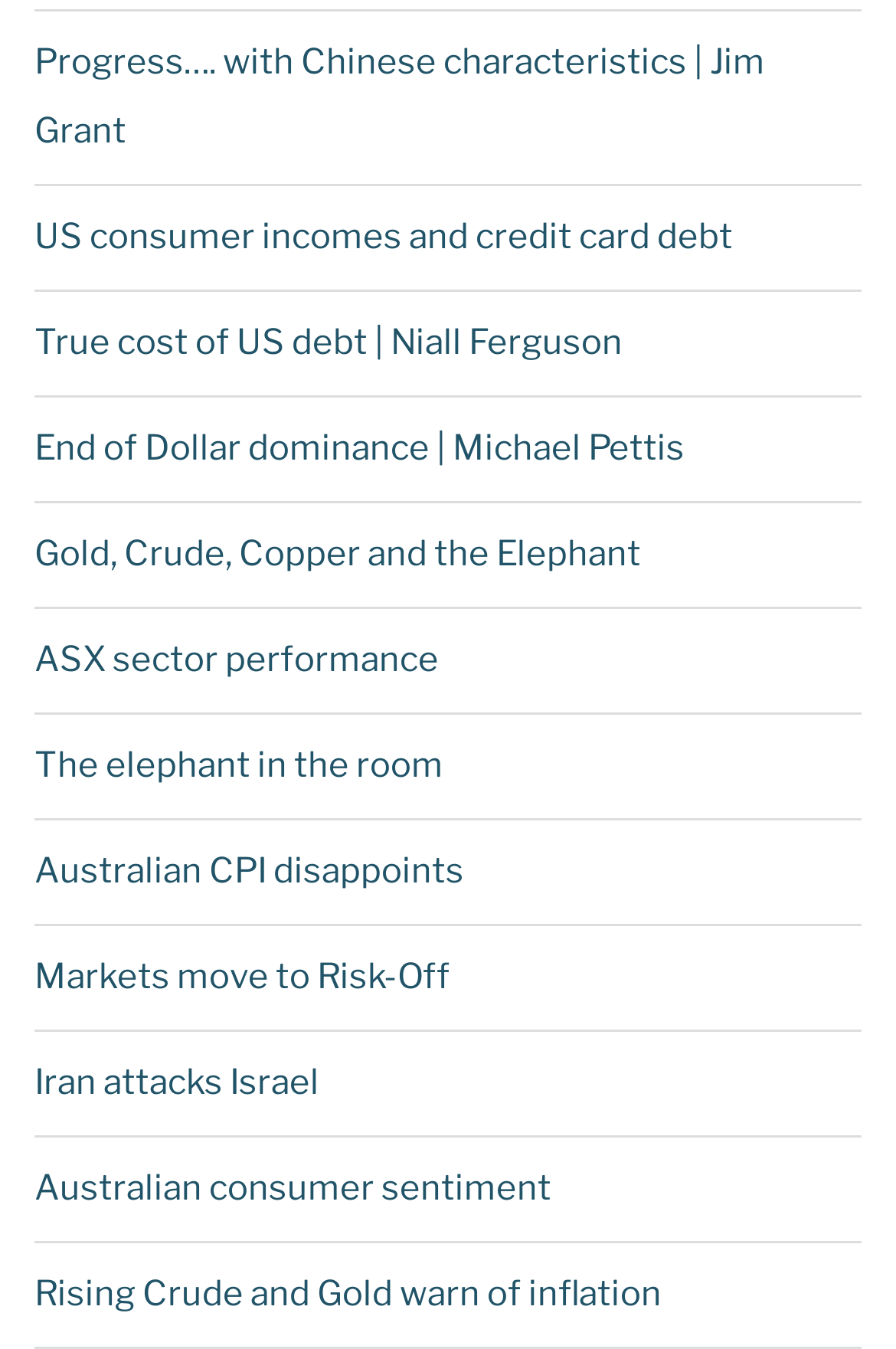Specify the bounding box coordinates of the element's area that should be clicked to execute the given instruction: "Learn about the True cost of US debt". The coordinates should be four float numbers between 0 and 1, i.e., [left, top, right, bottom].

[0.038, 0.239, 0.695, 0.269]